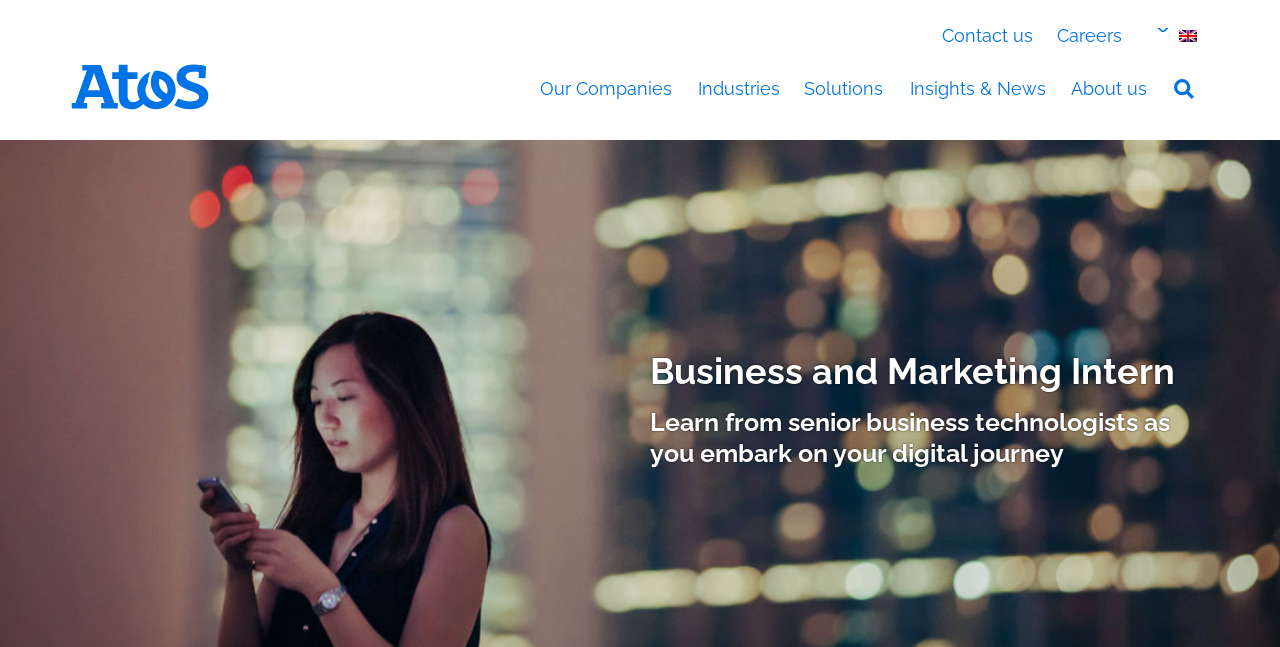Find the bounding box coordinates for the area that must be clicked to perform this action: "Switch country or region".

[0.895, 0.039, 0.937, 0.073]